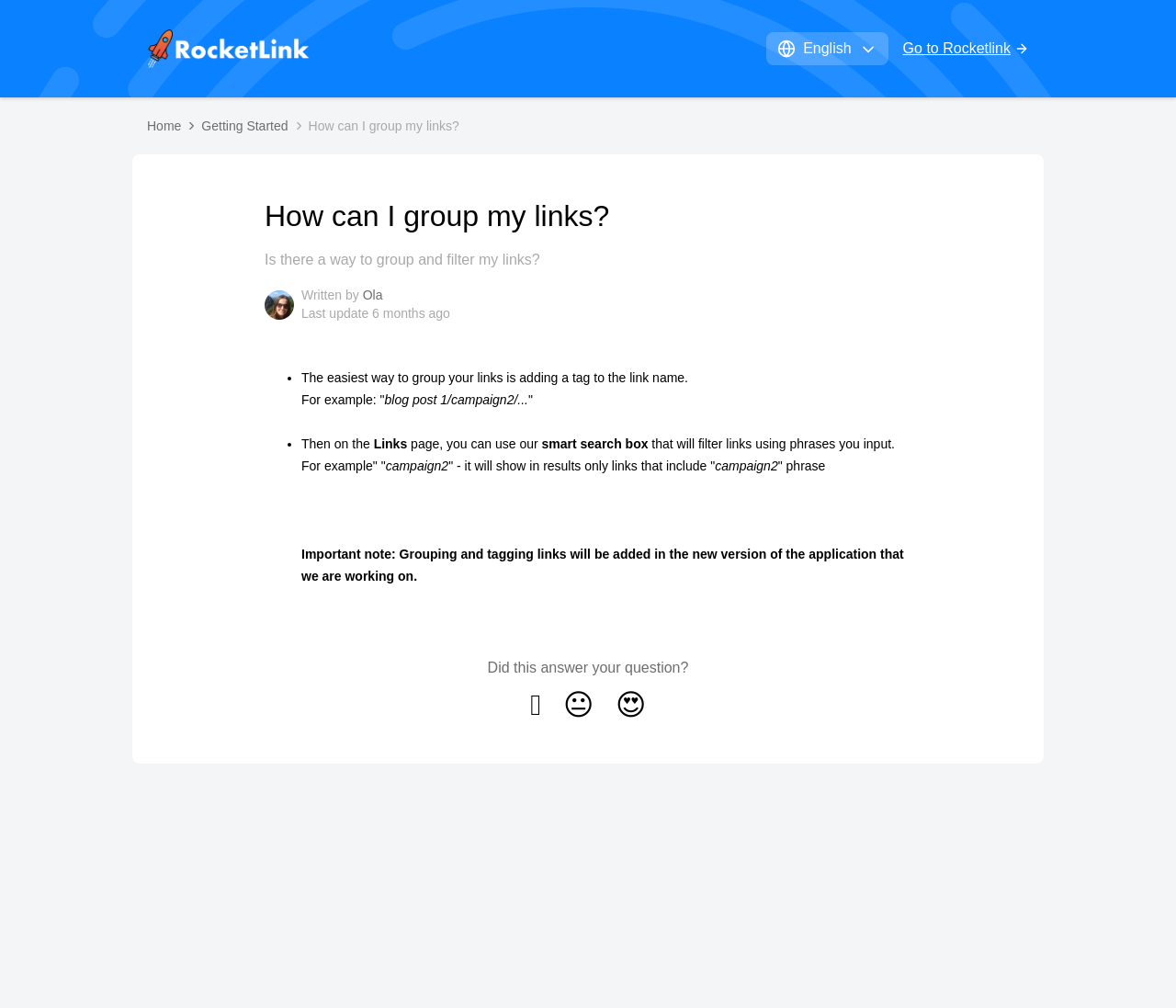Please mark the bounding box coordinates of the area that should be clicked to carry out the instruction: "Click the '😐' button".

[0.479, 0.685, 0.505, 0.714]